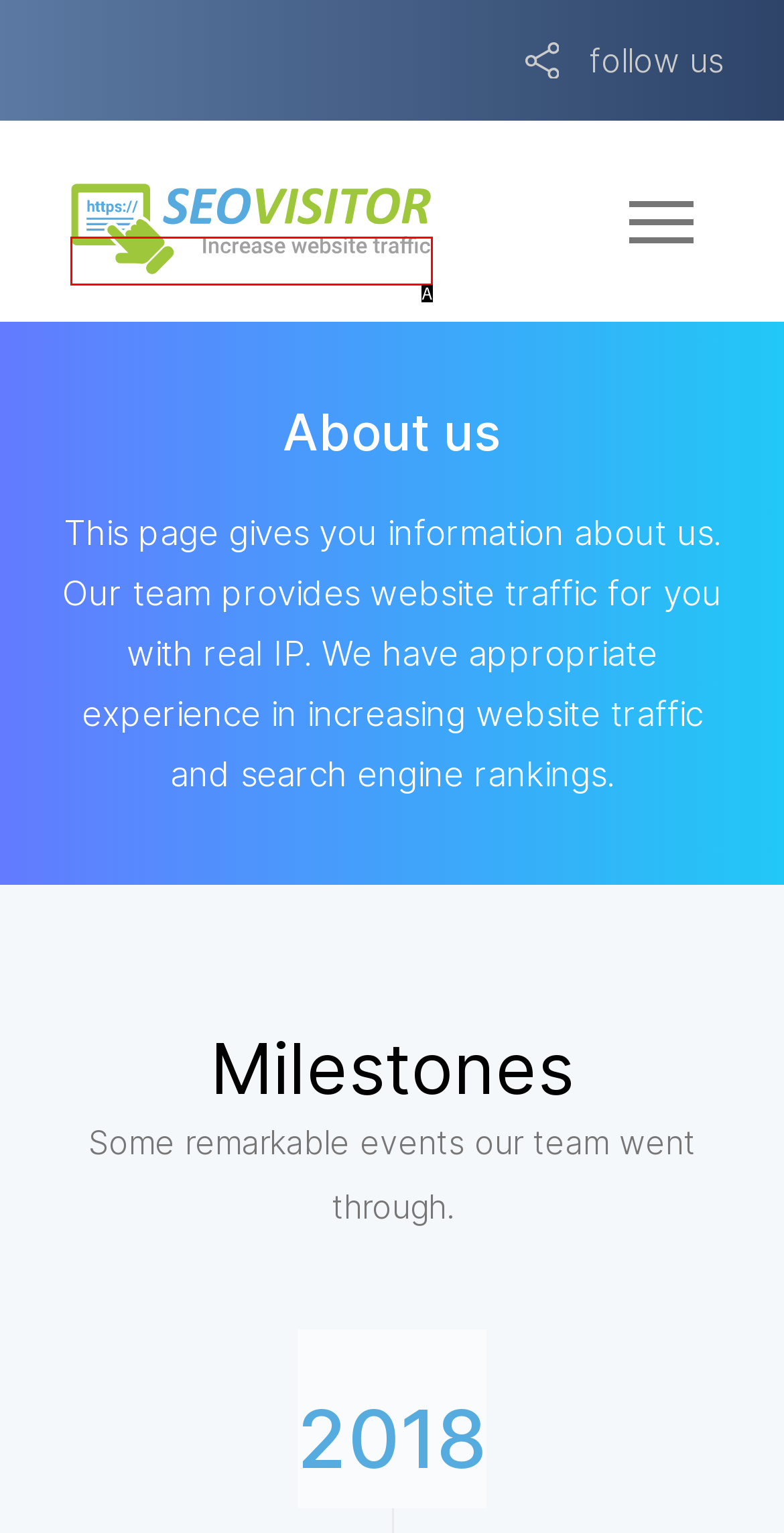From the description: alt="seovisitor logo", select the HTML element that fits best. Reply with the letter of the appropriate option.

A